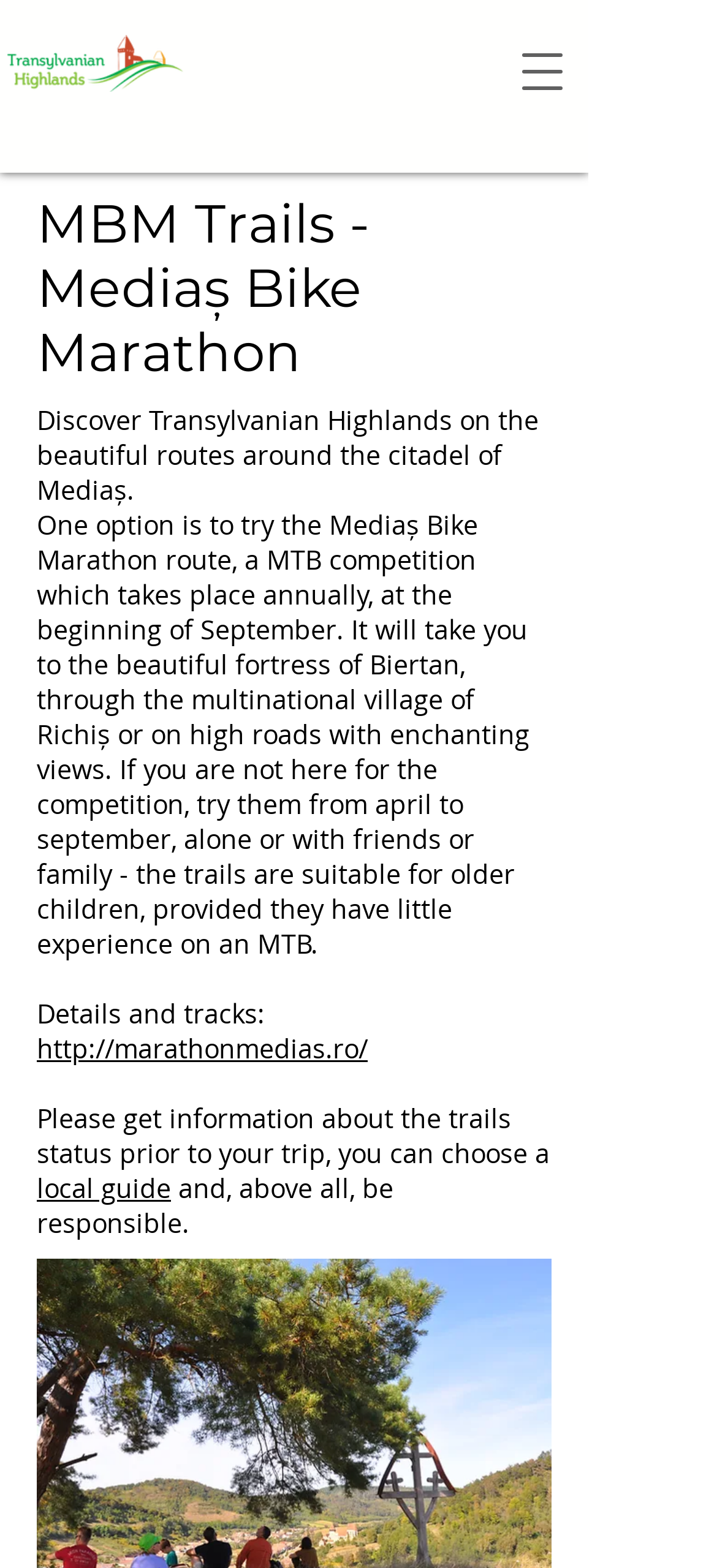Offer a meticulous caption that includes all visible features of the webpage.

The webpage is about the Mediaș Bike Marathon (MBM) and features a navigation menu button at the top right corner. At the top left corner, there is a logo image of Colinele Transilvaniei. Below the logo, there is a heading that reads "MBM Trails - Mediaș Bike Marathon". 

Under the heading, there is a paragraph of text that describes the beautiful routes around the citadel of Mediaș, followed by another paragraph that provides more details about the Mediaș Bike Marathon route, a MTB competition that takes place annually. This paragraph also mentions that the trails are suitable for older children with little experience on an MTB.

Below these paragraphs, there is a section with the title "Details and tracks:" followed by a link to the website marathonmedias.ro. There is also a message that advises visitors to get information about the trails status prior to their trip and to choose a local guide. The message ends with a note to be responsible.

At the bottom right corner of the page, there is a pagination indicator that shows "1/5", suggesting that there are more pages or sections to explore.